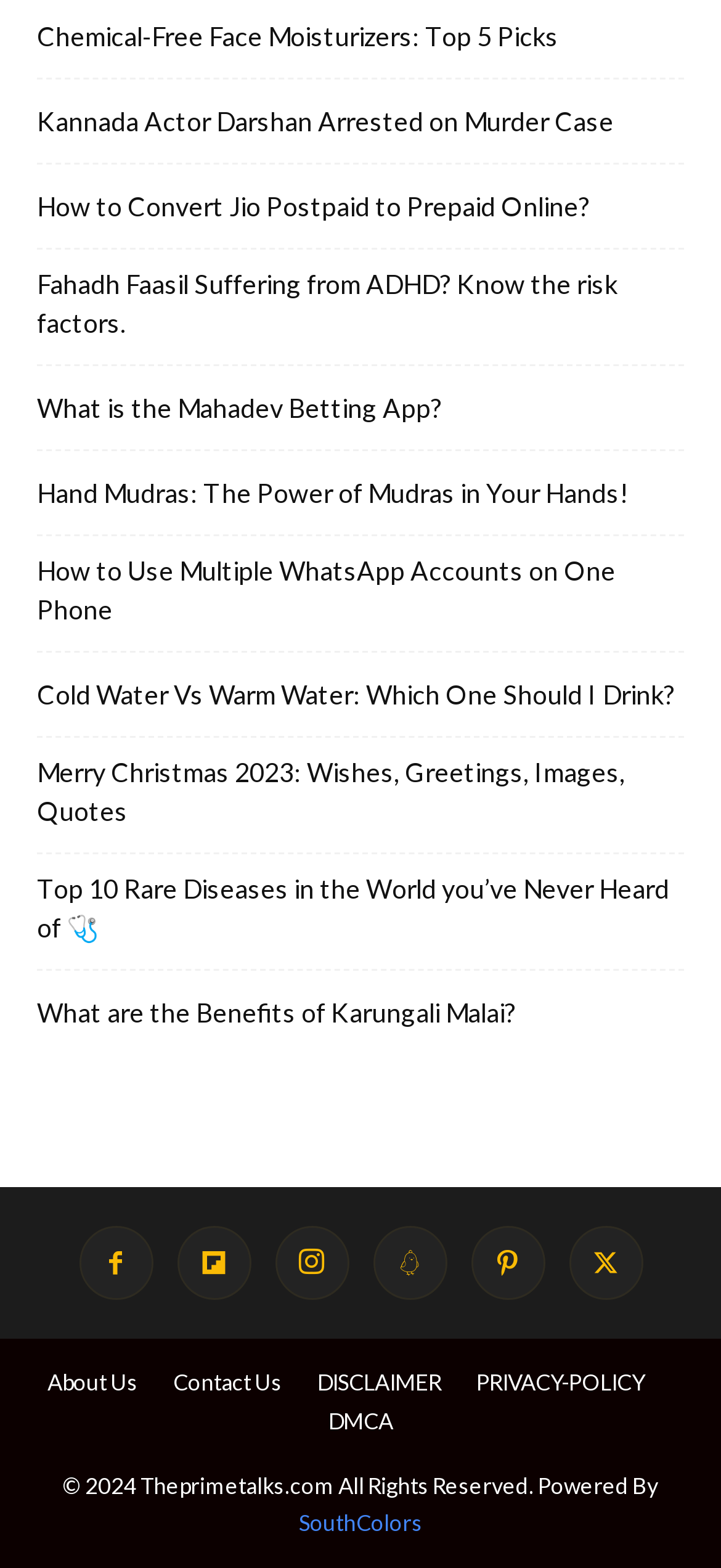Locate the bounding box coordinates of the area you need to click to fulfill this instruction: 'Read about Chemical-Free Face Moisturizers'. The coordinates must be in the form of four float numbers ranging from 0 to 1: [left, top, right, bottom].

[0.051, 0.011, 0.774, 0.035]